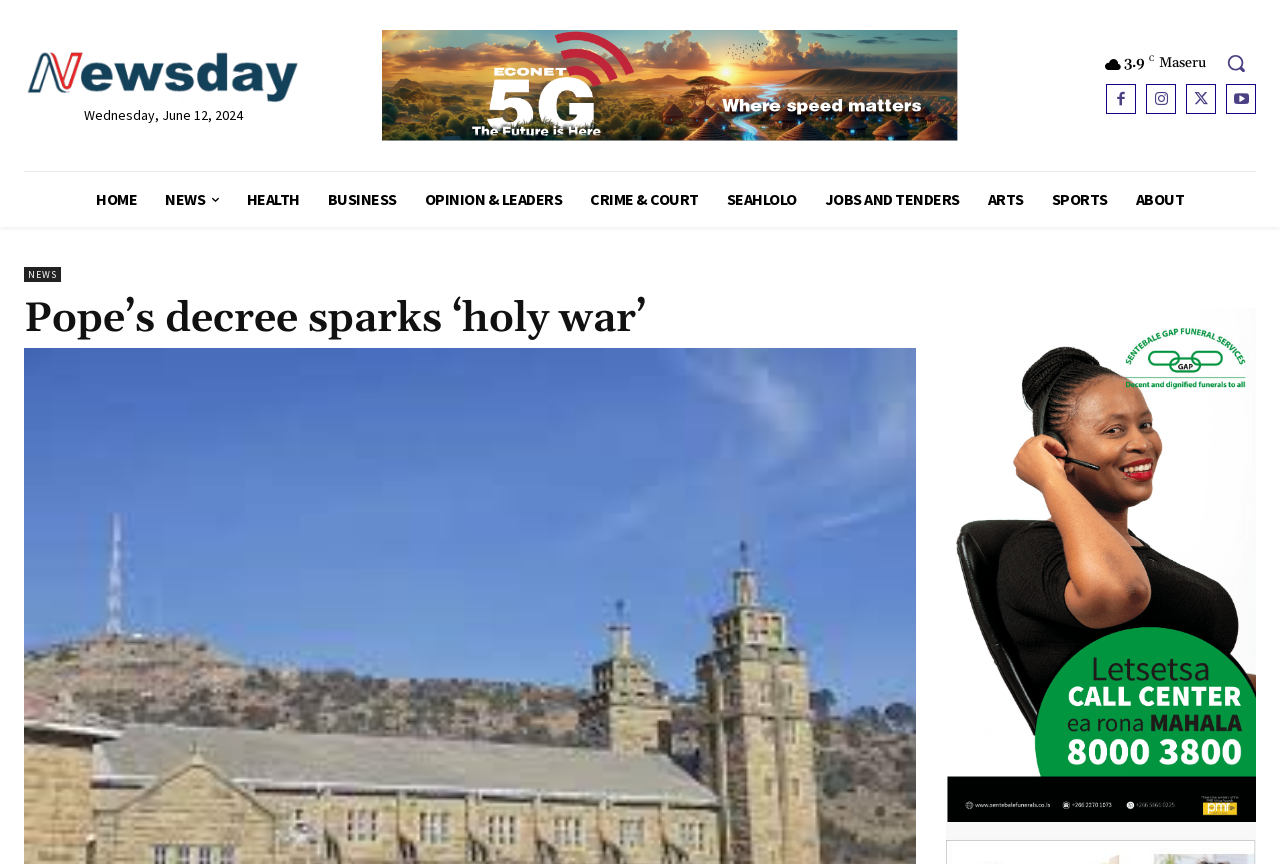Answer this question using a single word or a brief phrase:
What is the temperature displayed on the webpage?

3.9 C